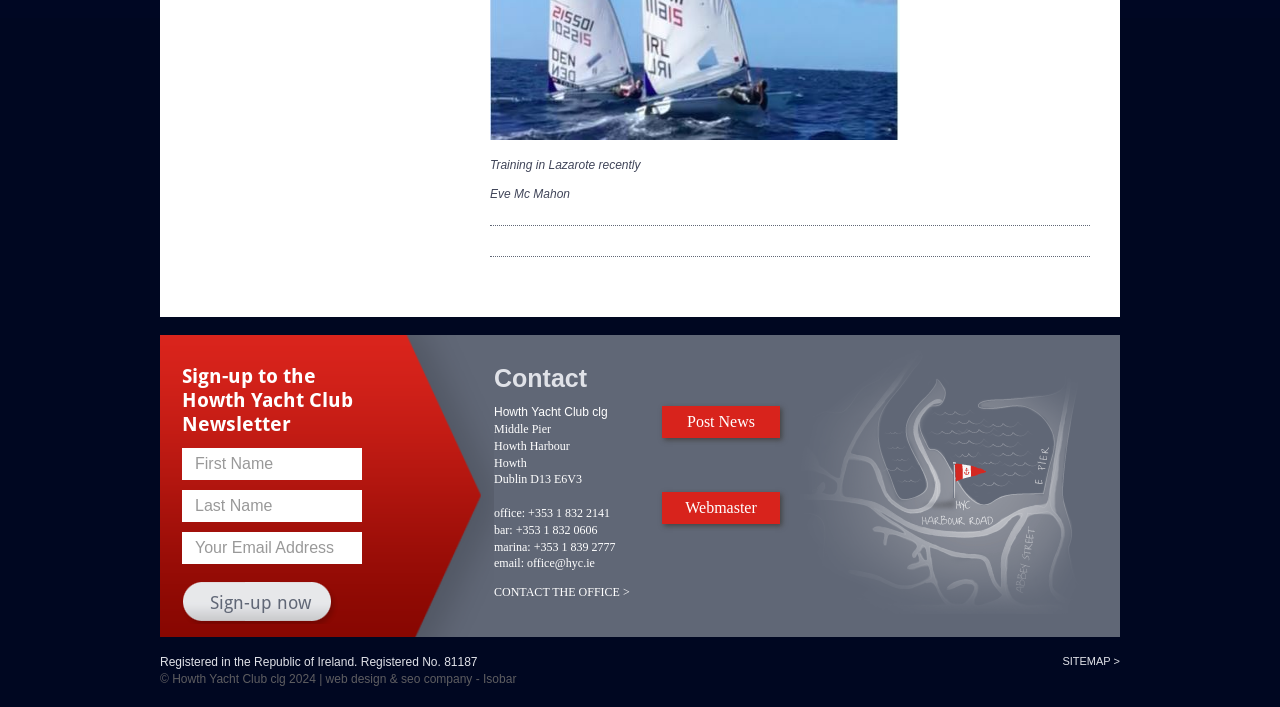Using the information in the image, give a detailed answer to the following question: What is the phone number of the marina?

The phone number of the marina can be found in the static text element with the text '+353 1 839 2777' located at the bottom of the webpage, under the 'Contact' section.